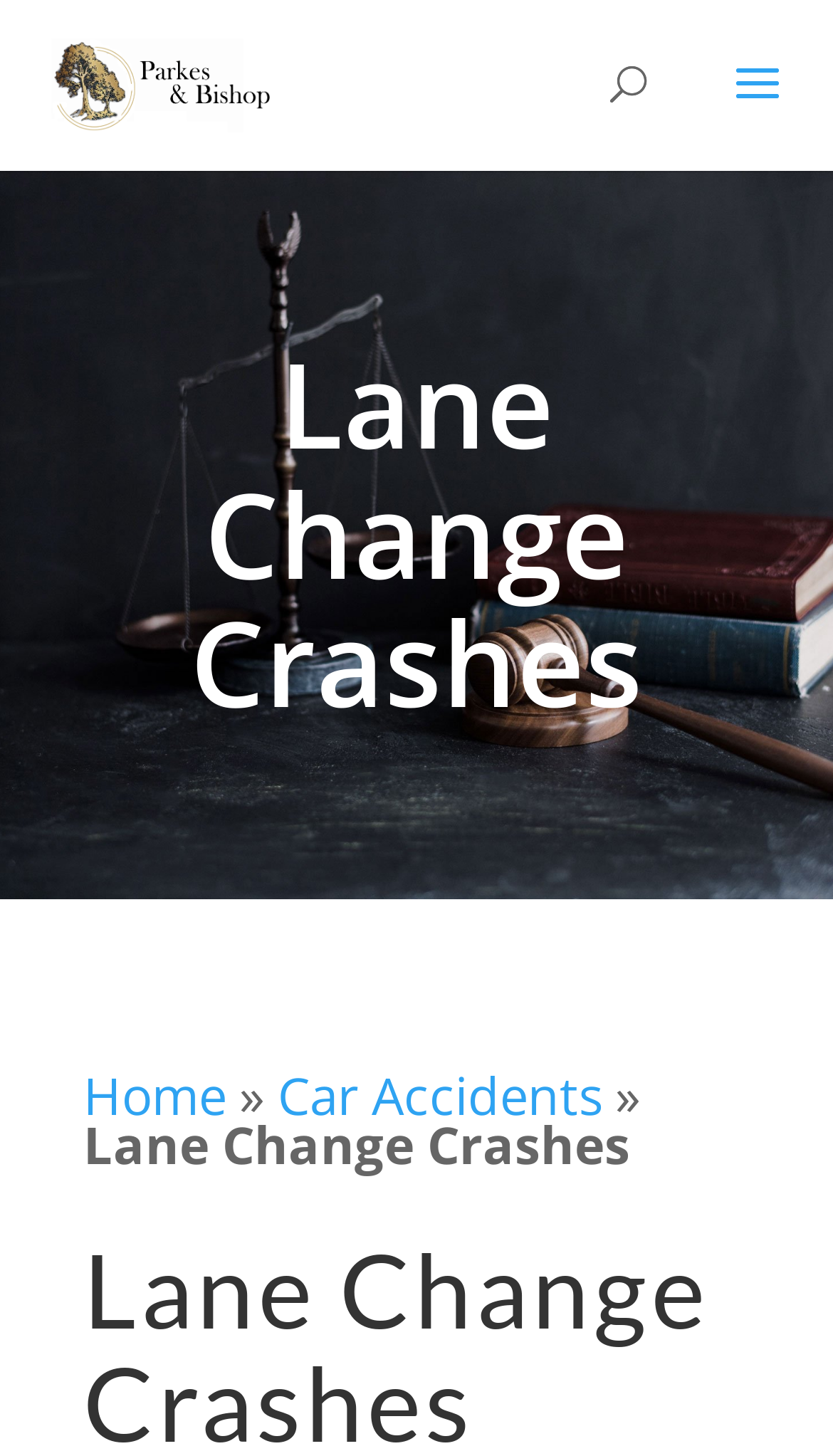What is the principal heading displayed on the webpage?

Lane Change Crashes